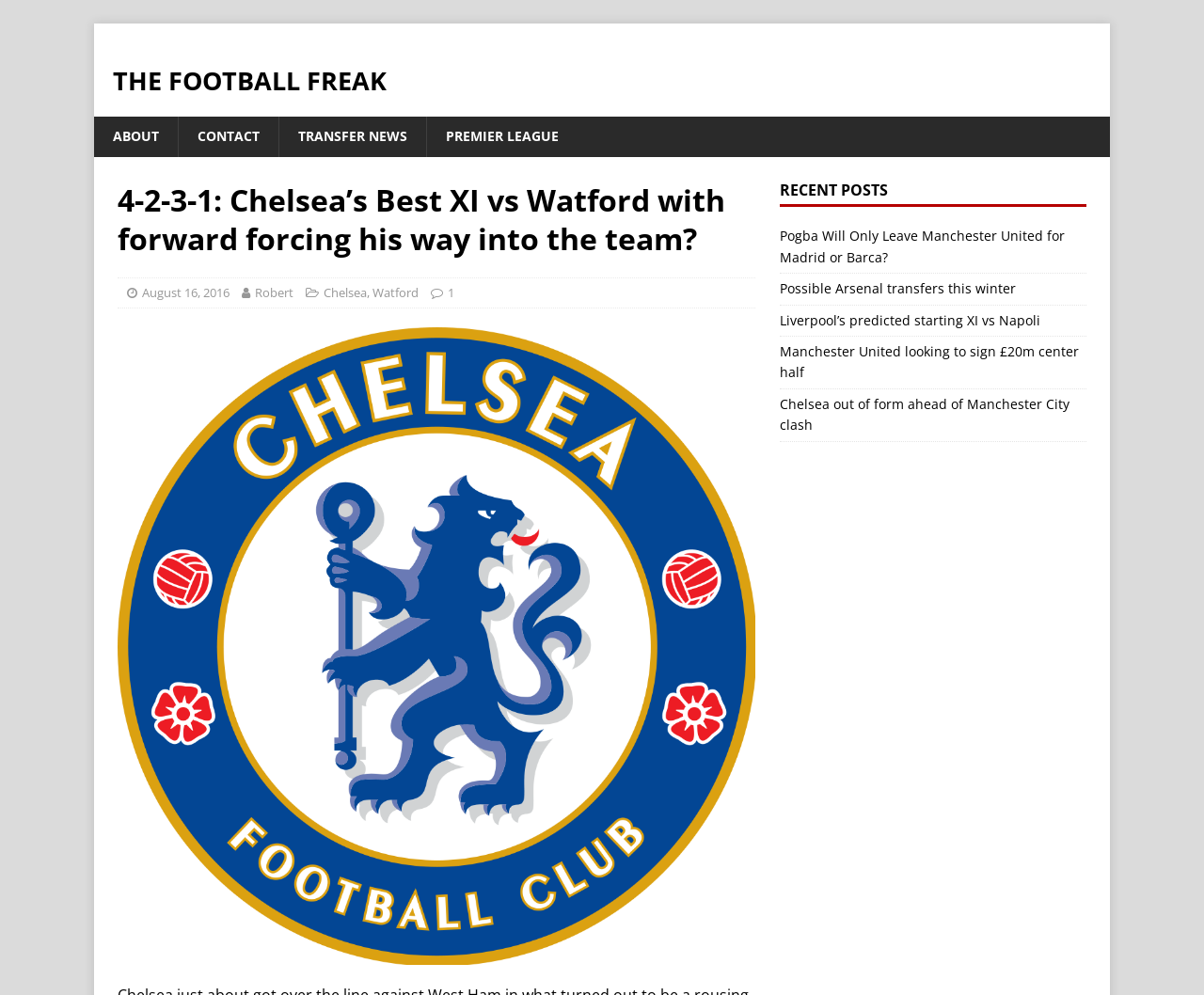Find and specify the bounding box coordinates that correspond to the clickable region for the instruction: "Read the article about Chelsea’s Best XI vs Watford".

[0.098, 0.181, 0.627, 0.269]